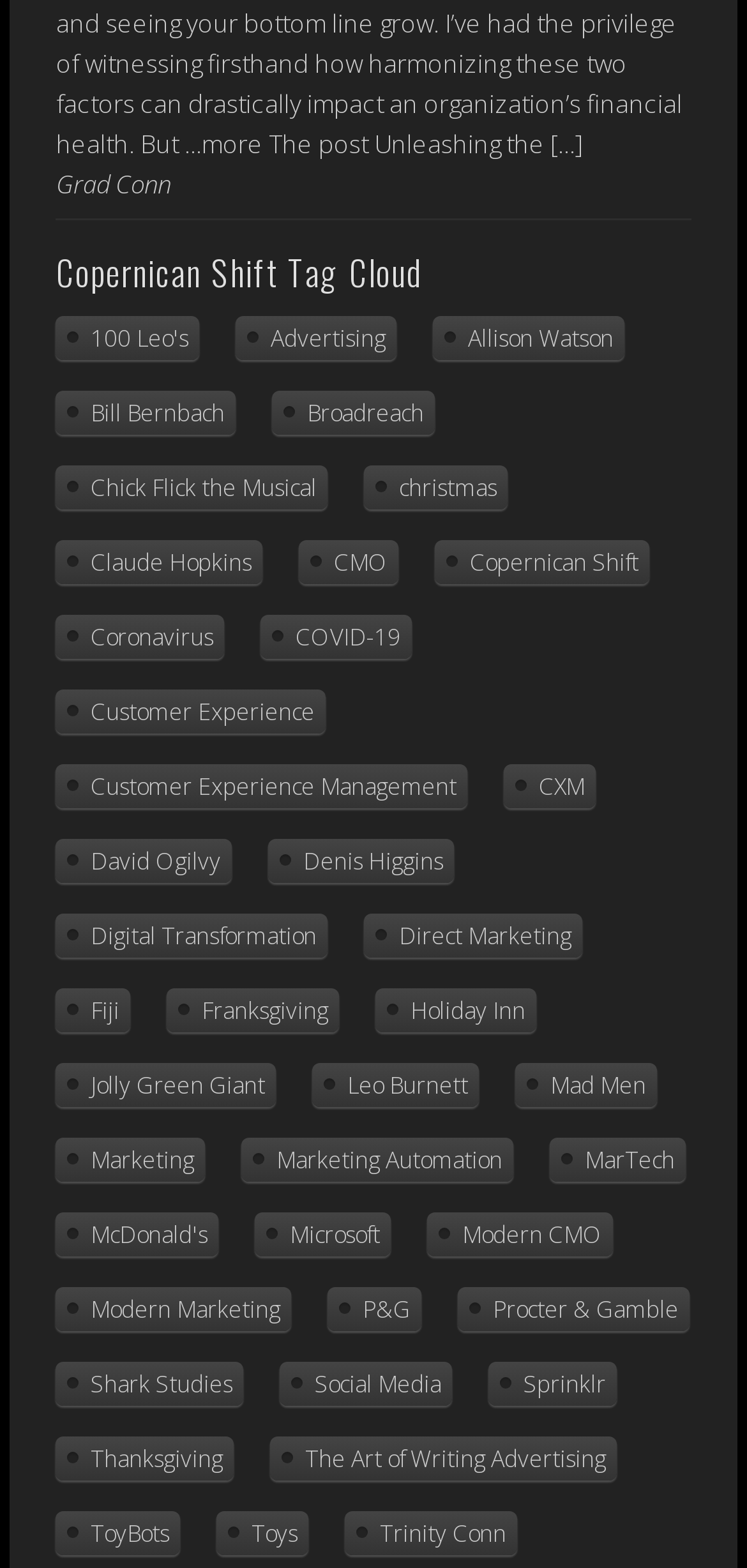How many items are related to 'Leo Burnett'?
Kindly offer a detailed explanation using the data available in the image.

The link 'Leo Burnett' has 88 items associated with it, which is indicated by the text '(88 items)' next to the link.